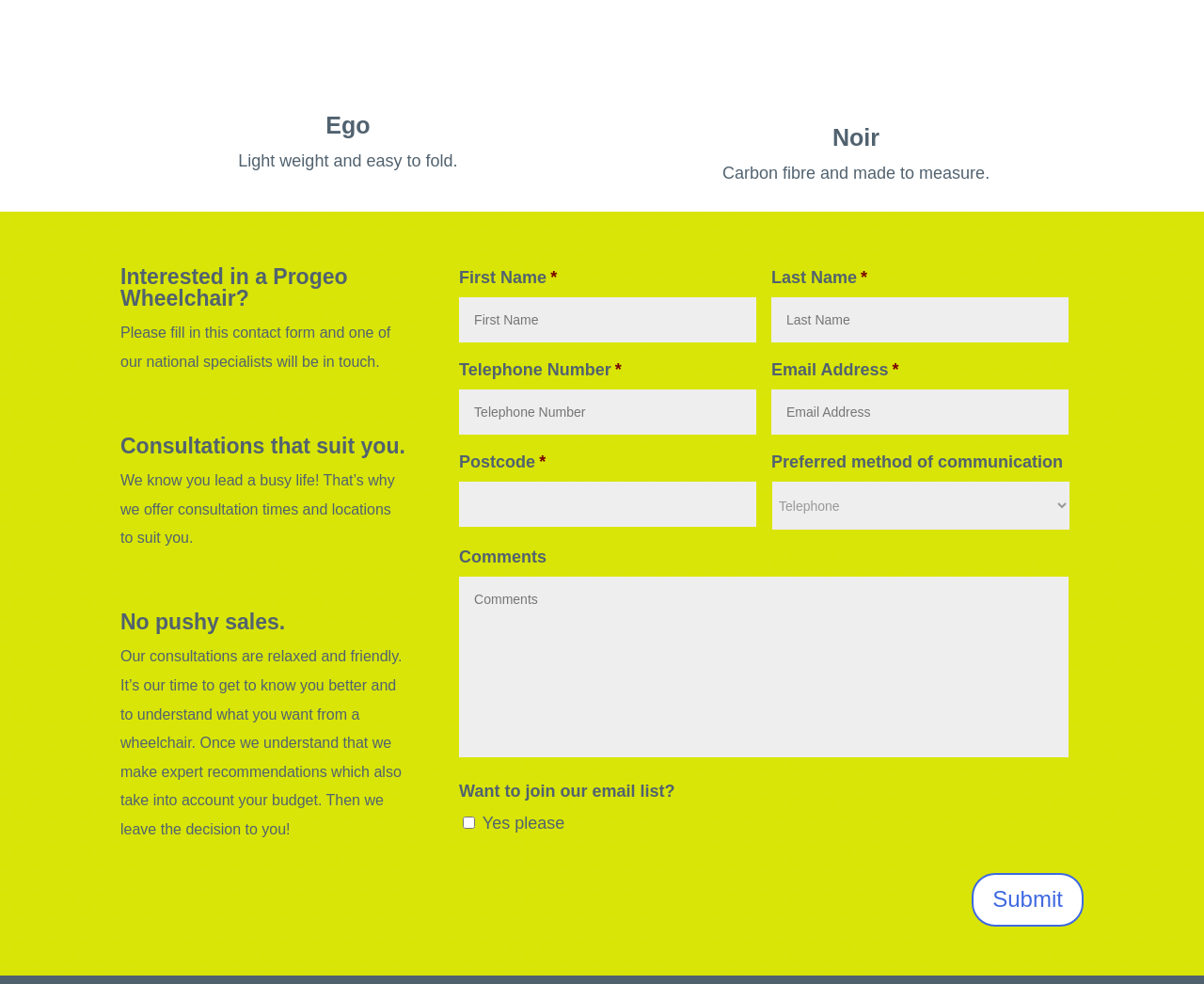What is the purpose of the 'Submit' button?
Look at the image and respond with a single word or a short phrase.

To submit the contact form